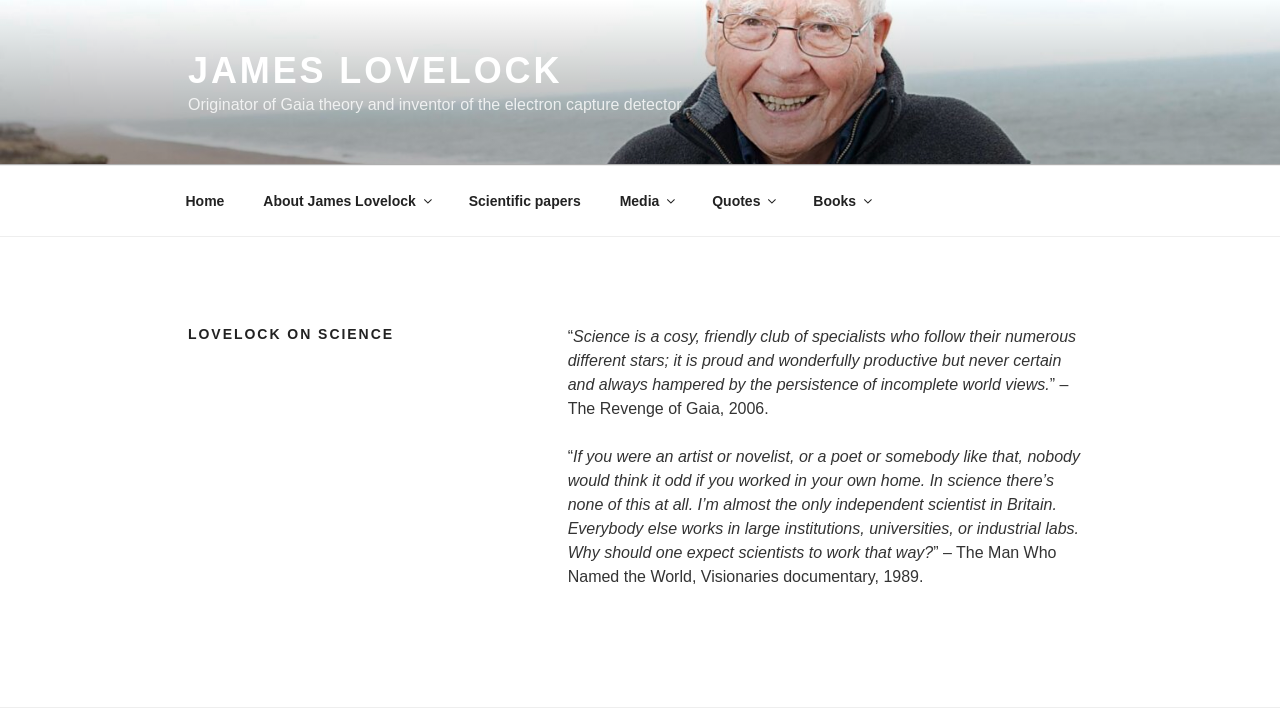Please answer the following question using a single word or phrase: 
What is James Lovelock known for?

Originator of Gaia theory